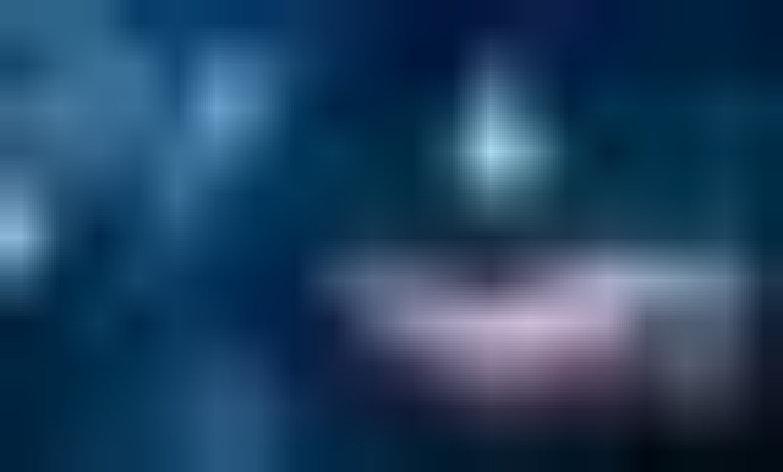Refer to the image and provide an in-depth answer to the question:
What is the main theme of the image?

The caption explicitly states that the image is titled 'Torrents' and that it conveys the idea of torrents as a convenient and versatile method for file sharing, highlighting their effectiveness in allowing users to download files without needing high internet speeds.